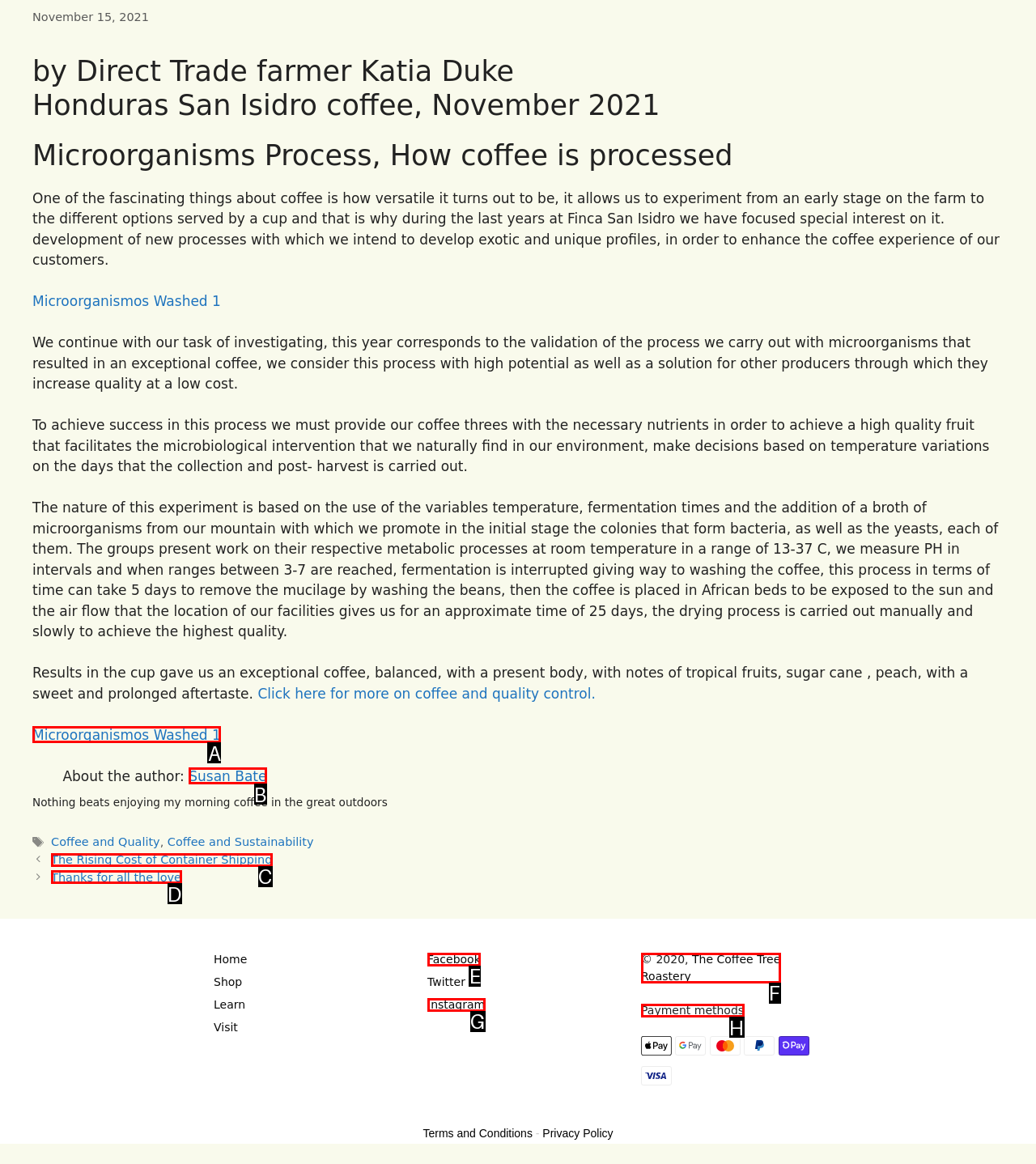Identify the letter of the UI element I need to click to carry out the following instruction: Check the payment methods

H